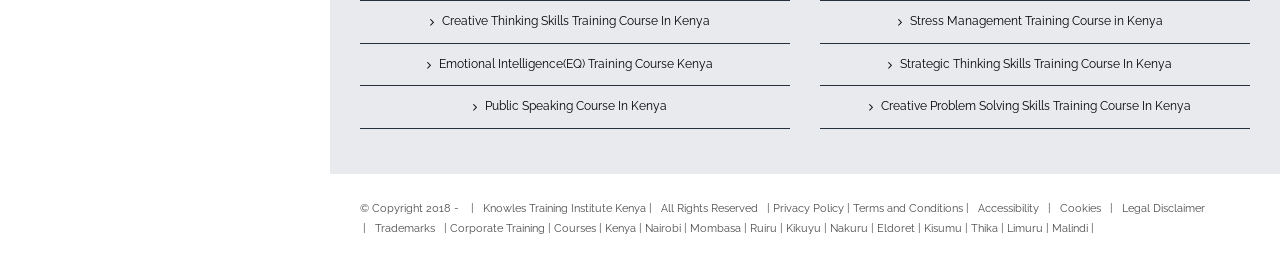Extract the bounding box coordinates for the UI element described as: "Legal Disclaimer".

[0.877, 0.782, 0.941, 0.833]